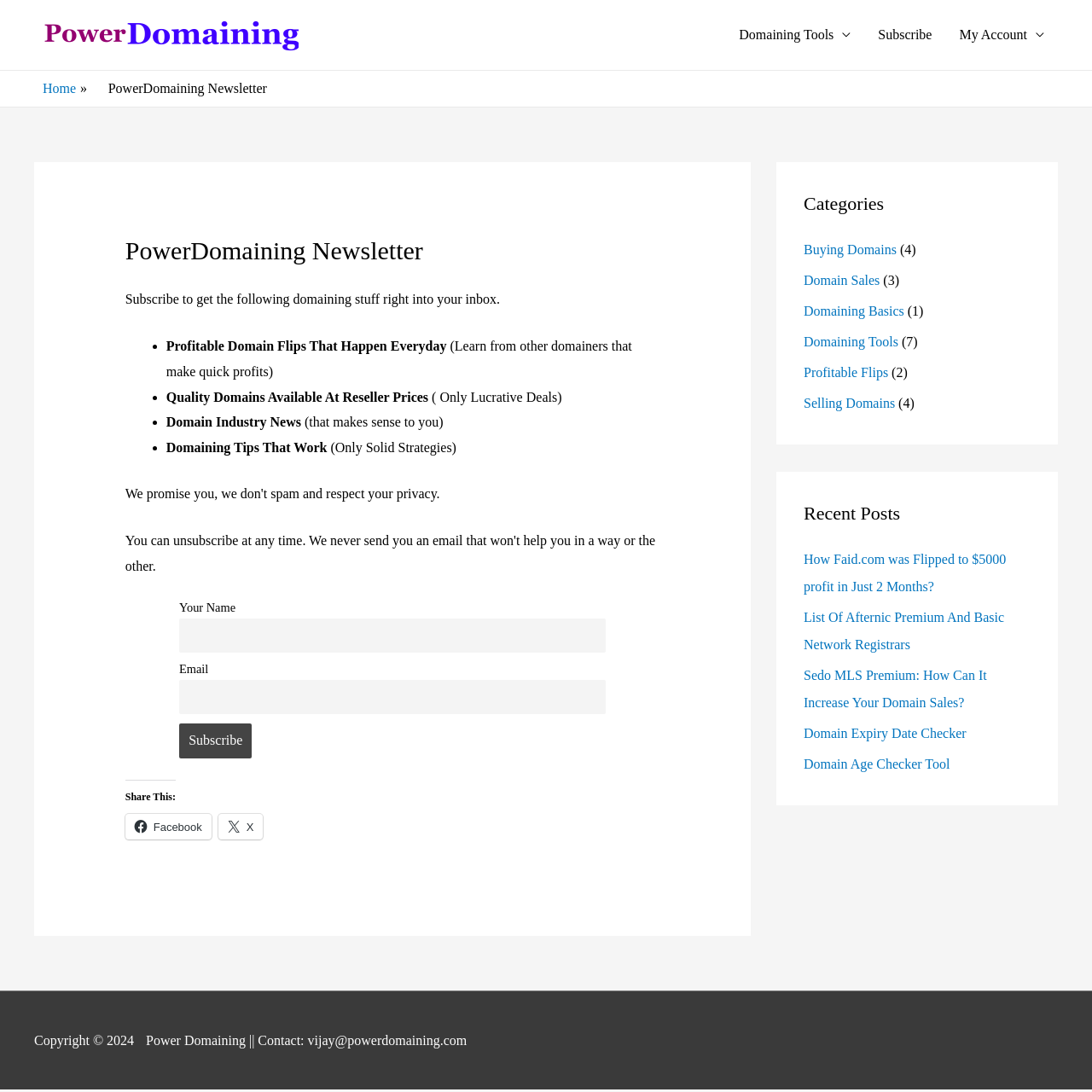Please find the bounding box coordinates of the element that you should click to achieve the following instruction: "Read the article 'How To Start A Car Detailing Business in The USA'". The coordinates should be presented as four float numbers between 0 and 1: [left, top, right, bottom].

None